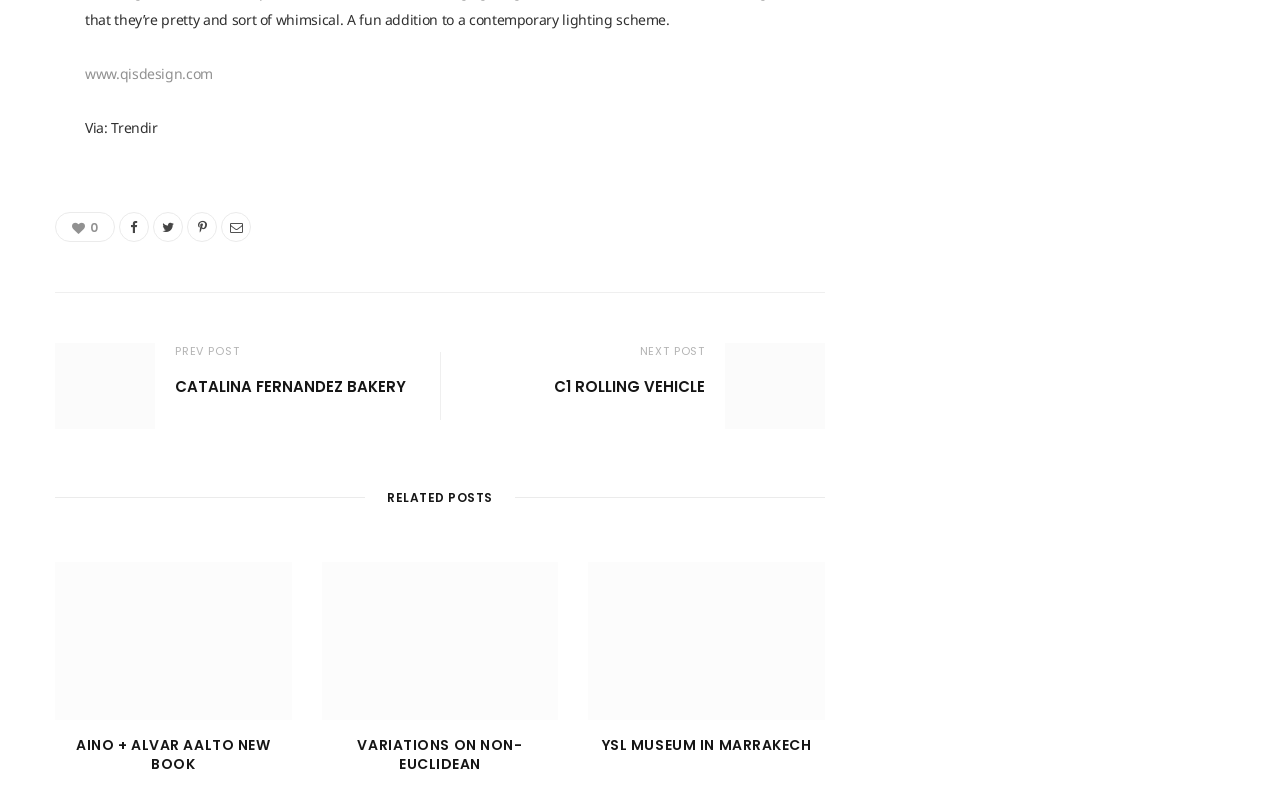Analyze the image and provide a detailed answer to the question: What is the direction of the arrow in the link?

I found the link element with the OCR text '', which is a left arrow symbol, indicating that the direction of the arrow is left.